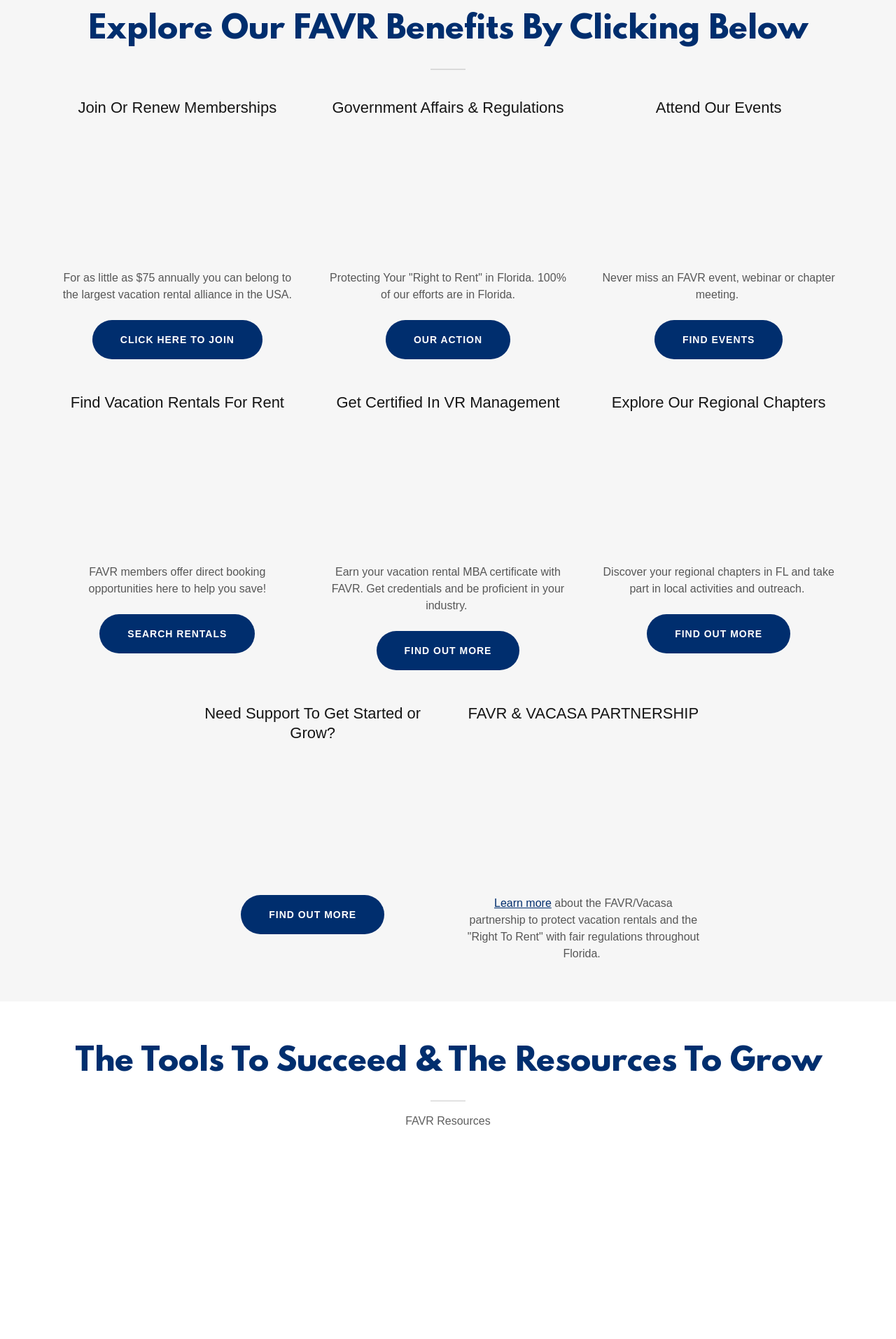Show the bounding box coordinates of the region that should be clicked to follow the instruction: "Visit Canpar Express Near Me."

None